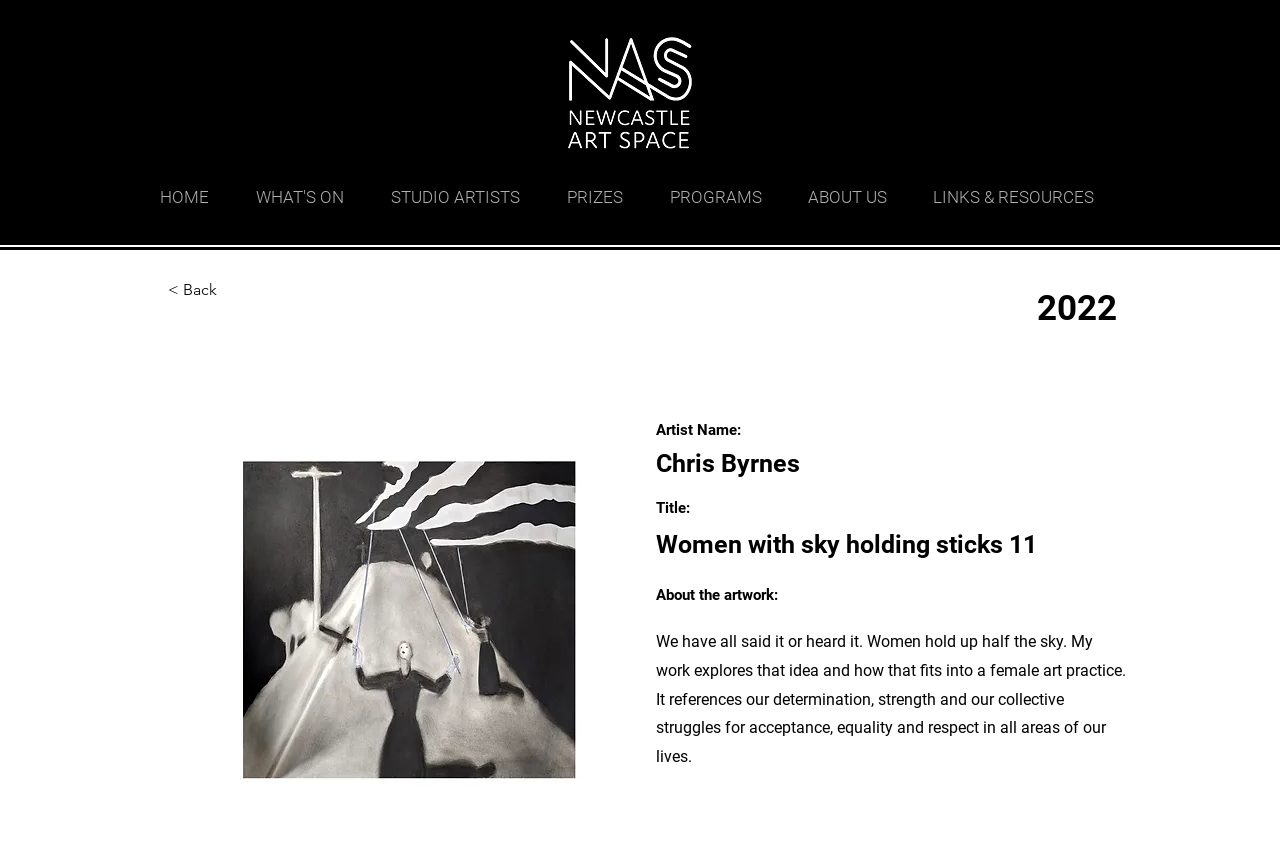Please provide the bounding box coordinates for the element that needs to be clicked to perform the instruction: "Go back to the previous page". The coordinates must consist of four float numbers between 0 and 1, formatted as [left, top, right, bottom].

[0.131, 0.32, 0.233, 0.367]